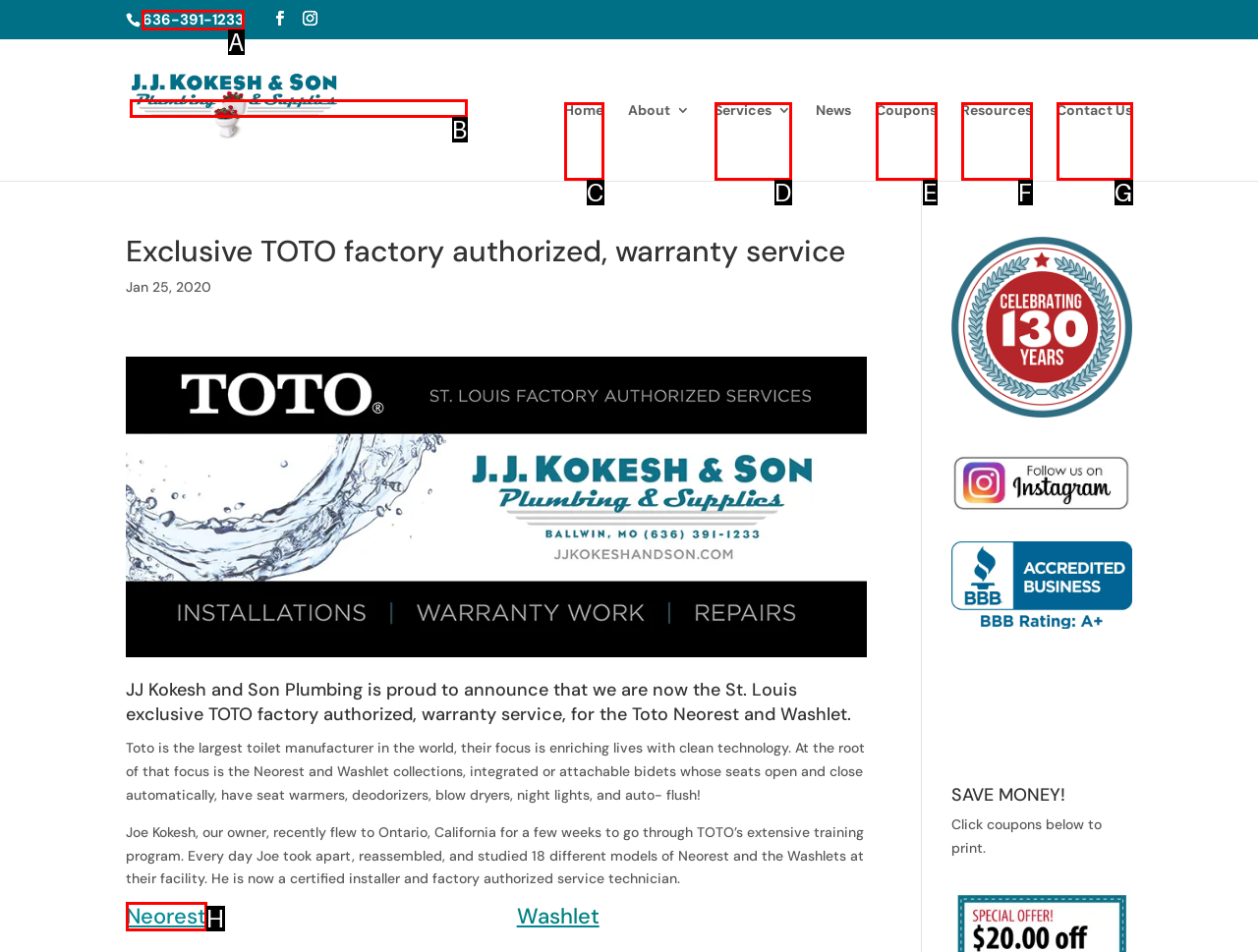Indicate which red-bounded element should be clicked to perform the task: Call the phone number Answer with the letter of the correct option.

A